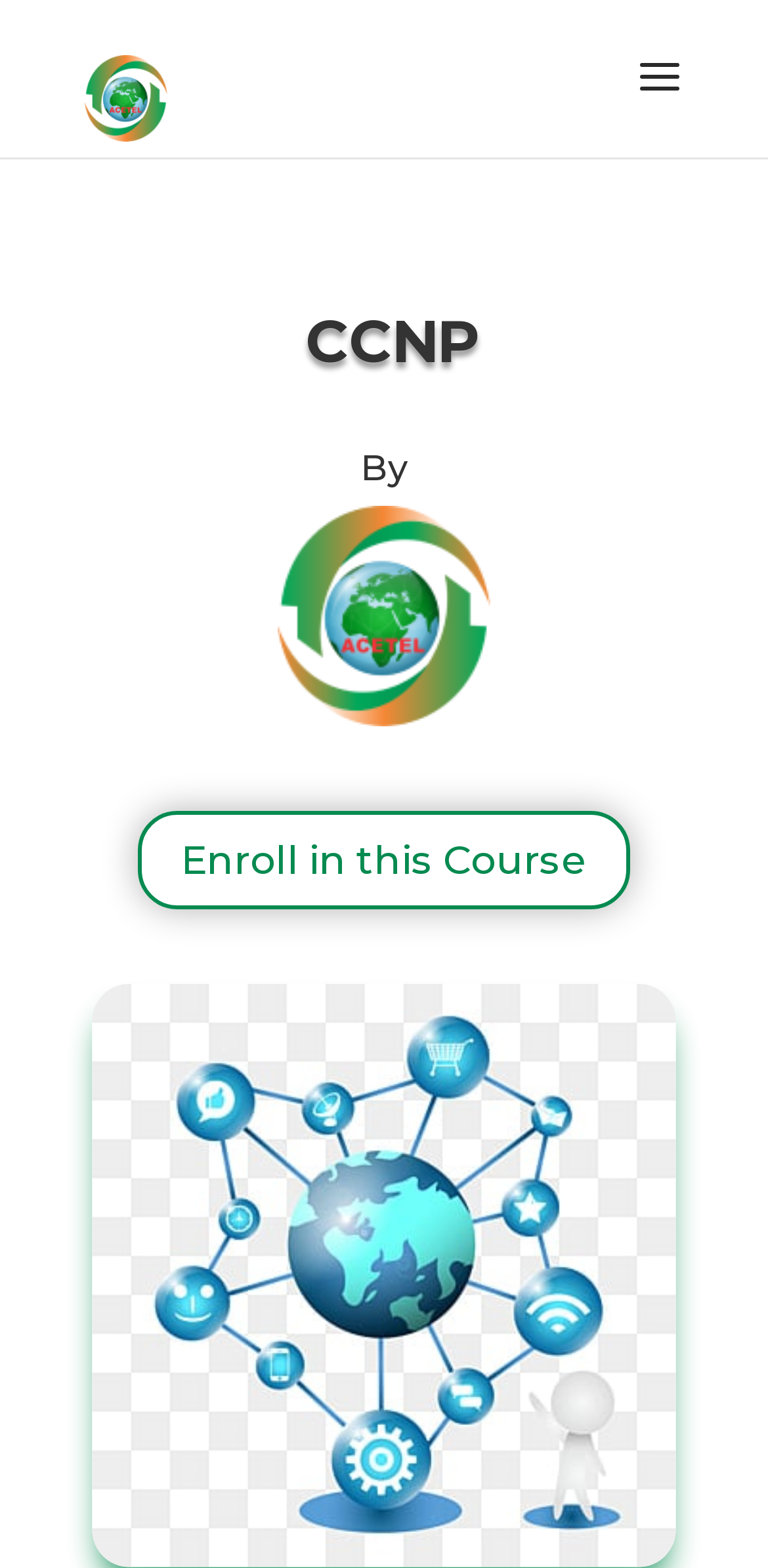Locate the UI element described by Enroll in this Course in the provided webpage screenshot. Return the bounding box coordinates in the format (top-left x, top-left y, bottom-right x, bottom-right y), ensuring all values are between 0 and 1.

[0.179, 0.517, 0.821, 0.58]